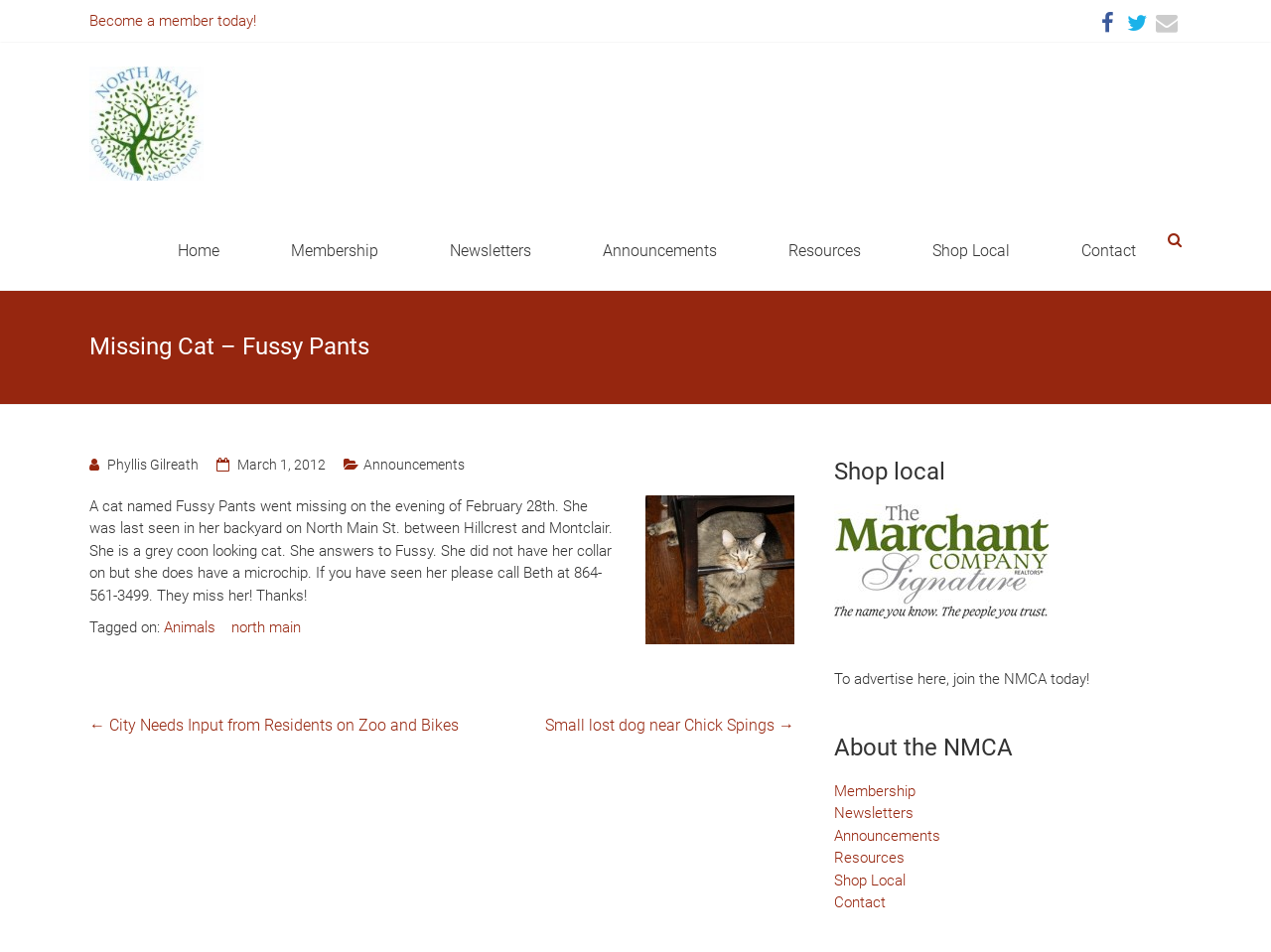Using the details from the image, please elaborate on the following question: What is the purpose of the North Main Community Association?

The purpose of the North Main Community Association can be inferred from the various links and sections on the webpage, such as 'Membership', 'Newsletters', 'Announcements', and 'Resources', which suggest that the organization provides resources and news to its members and the community.